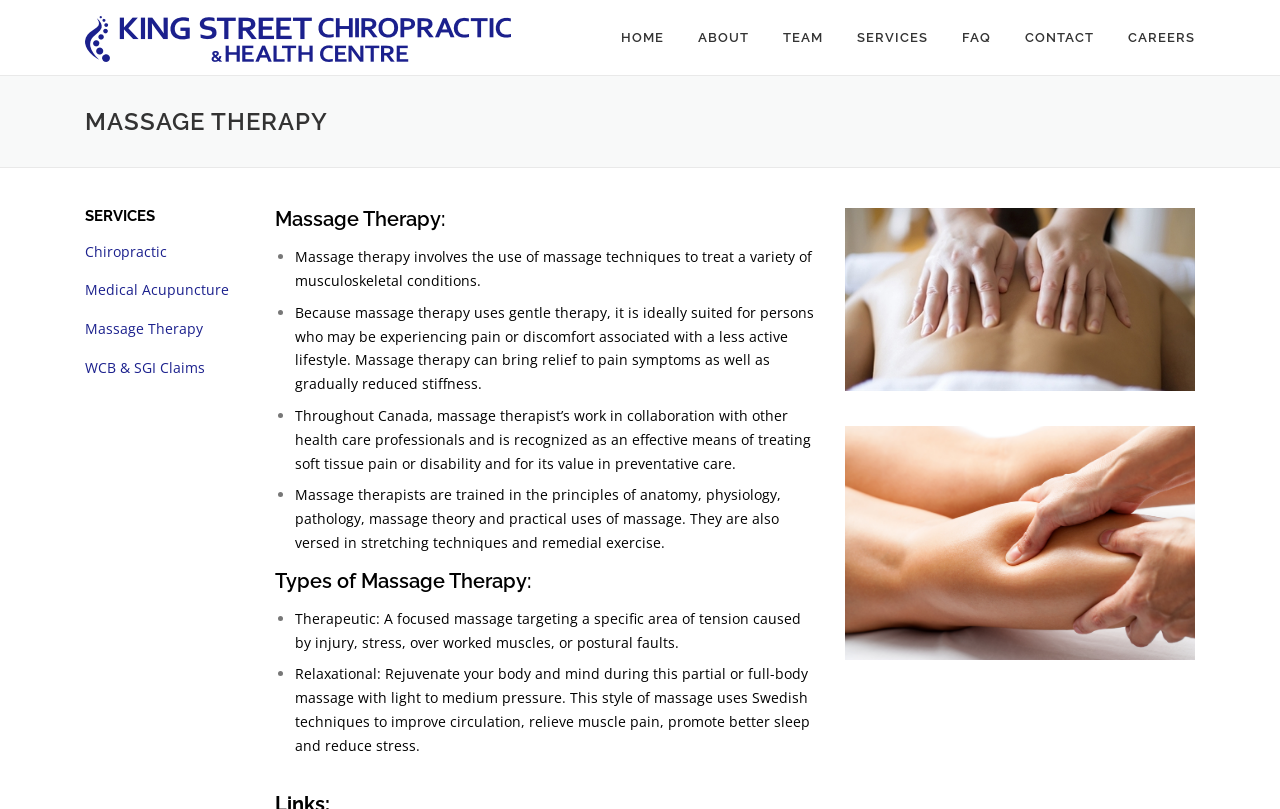Provide the bounding box coordinates for the area that should be clicked to complete the instruction: "Go to the HOME page".

[0.472, 0.0, 0.532, 0.093]